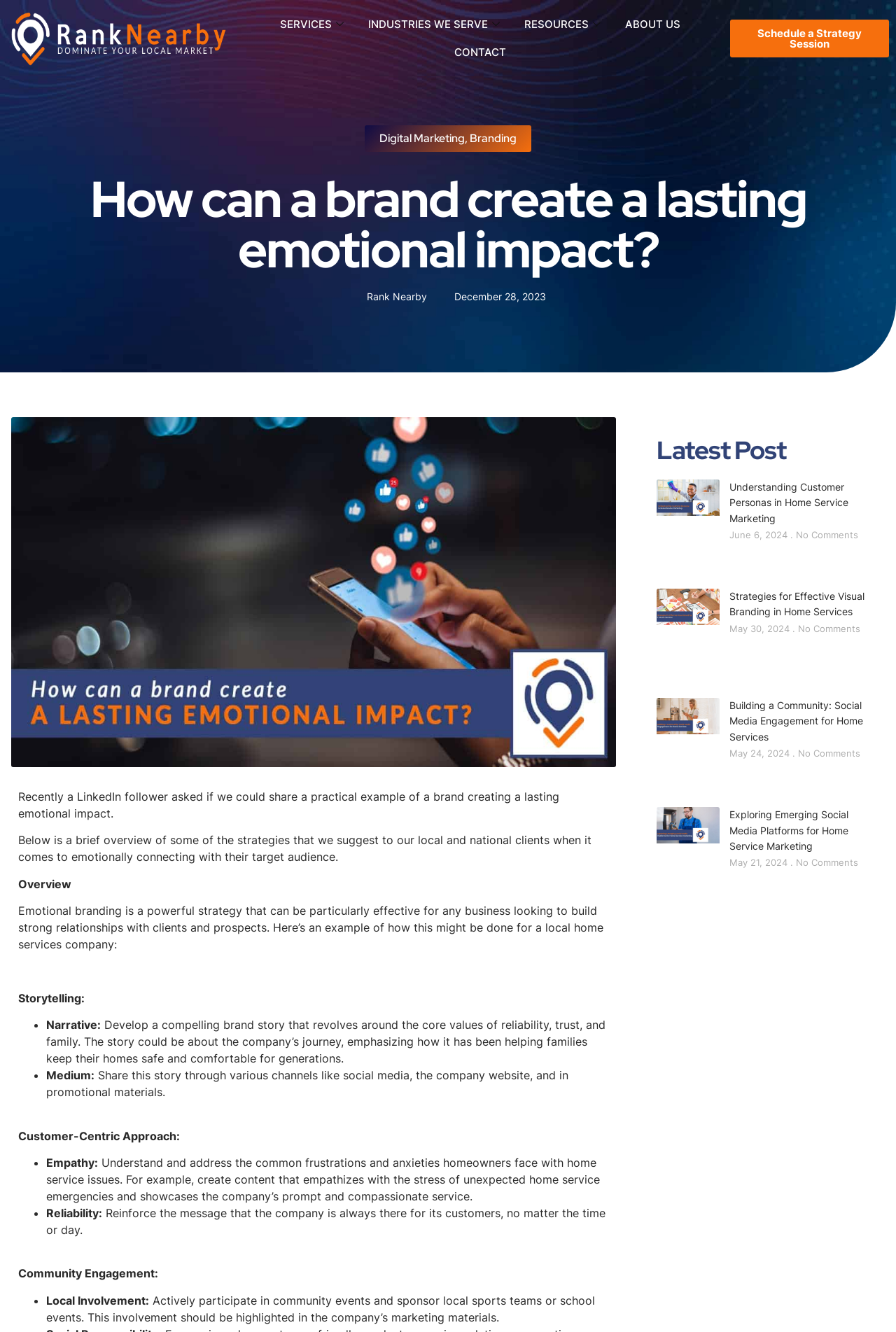What is the main topic of the webpage?
Using the image, give a concise answer in the form of a single word or short phrase.

Emotional branding